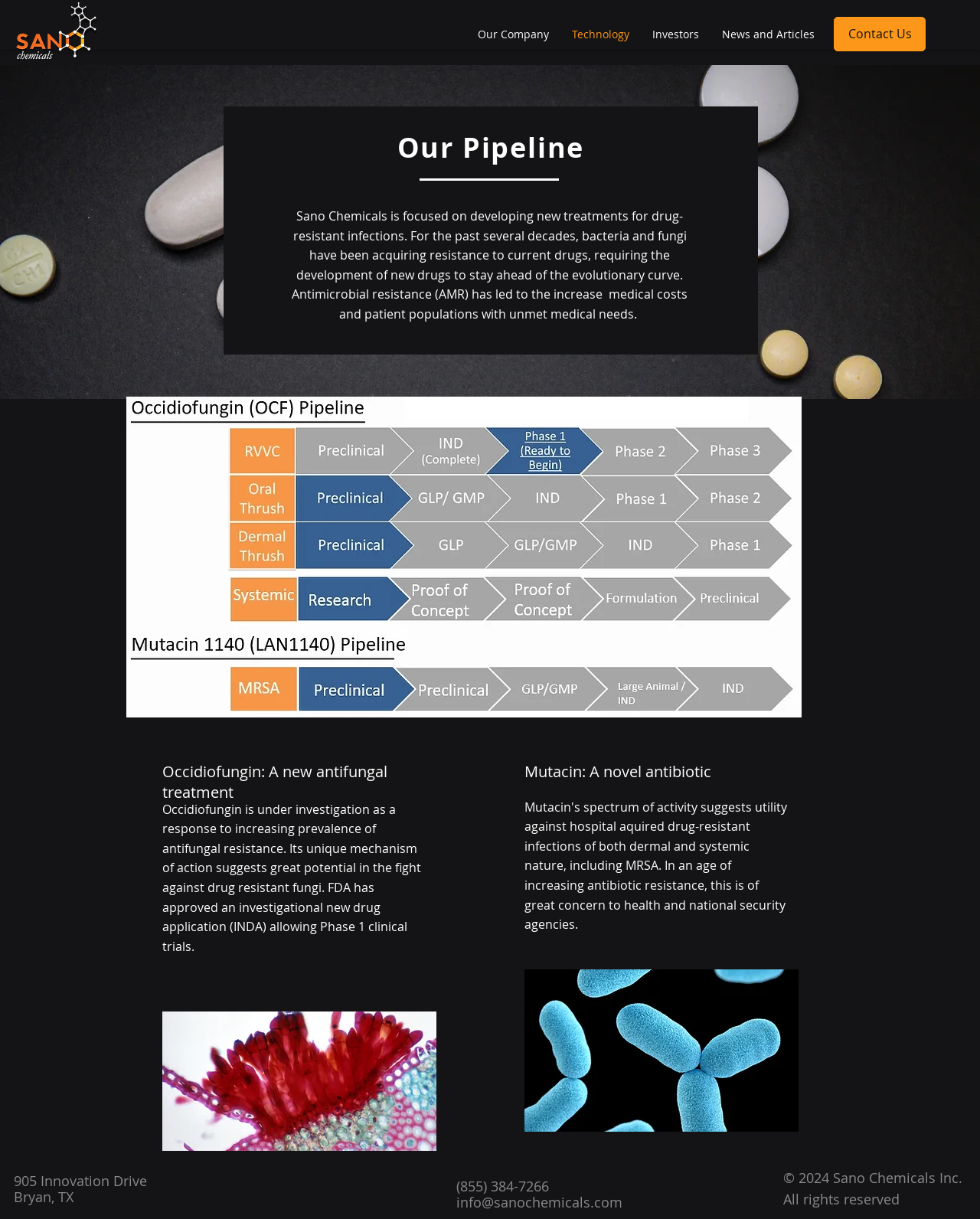Give an extensive and precise description of the webpage.

The webpage is about Sano Chemicals, a company focused on developing new treatments for drug-resistant infections. At the top left corner, there is a logo image, and next to it, a navigation menu with links to "Our Company", "Technology", "Investors", and "News and Articles". On the top right corner, there is a "Contact Us" link.

Below the navigation menu, there is a large image that spans the entire width of the page. Underneath the image, there is a paragraph of text that explains the company's focus on developing new treatments for drug-resistant infections.

The main content of the page is divided into two sections, each with a heading and an image. The first section is about "Occidiofungin: A new antifungal treatment", which includes a heading, a paragraph of text, and an image. The second section is about "Mutacin: A novel antibiotic", which also includes a heading, a paragraph of text, and an image.

At the bottom of the page, there is a footer section that contains the company's address, phone number, email, and copyright information.